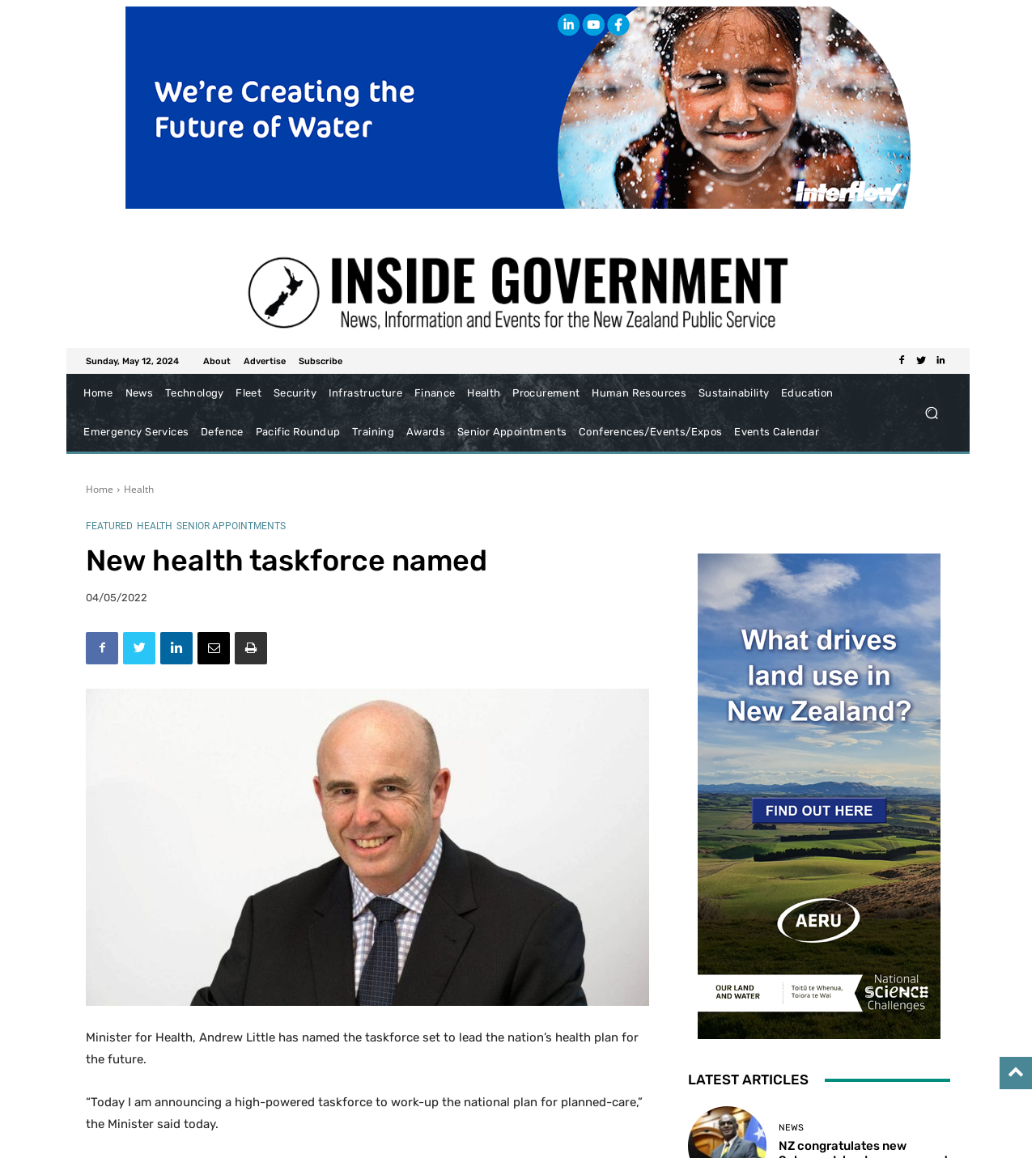Give a concise answer using only one word or phrase for this question:
How many social media links are present at the top of the article?

3